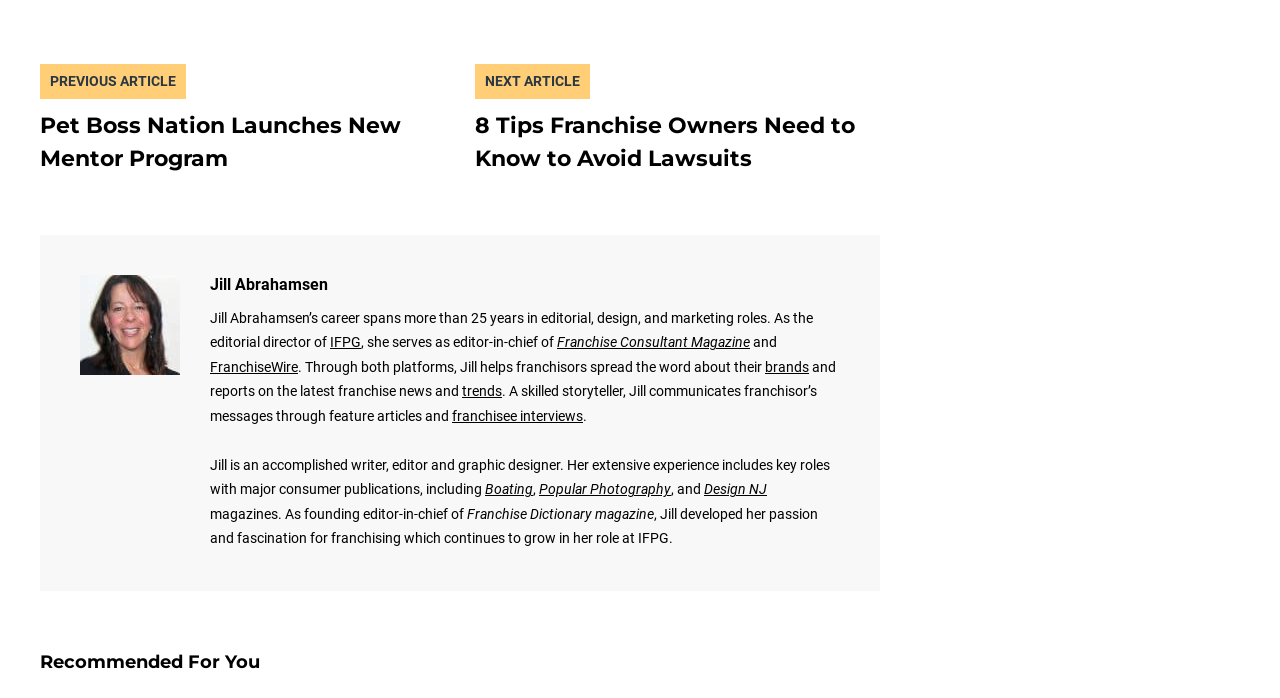Using the element description: "Franchise Consultant Magazine", determine the bounding box coordinates for the specified UI element. The coordinates should be four float numbers between 0 and 1, [left, top, right, bottom].

[0.435, 0.479, 0.586, 0.502]